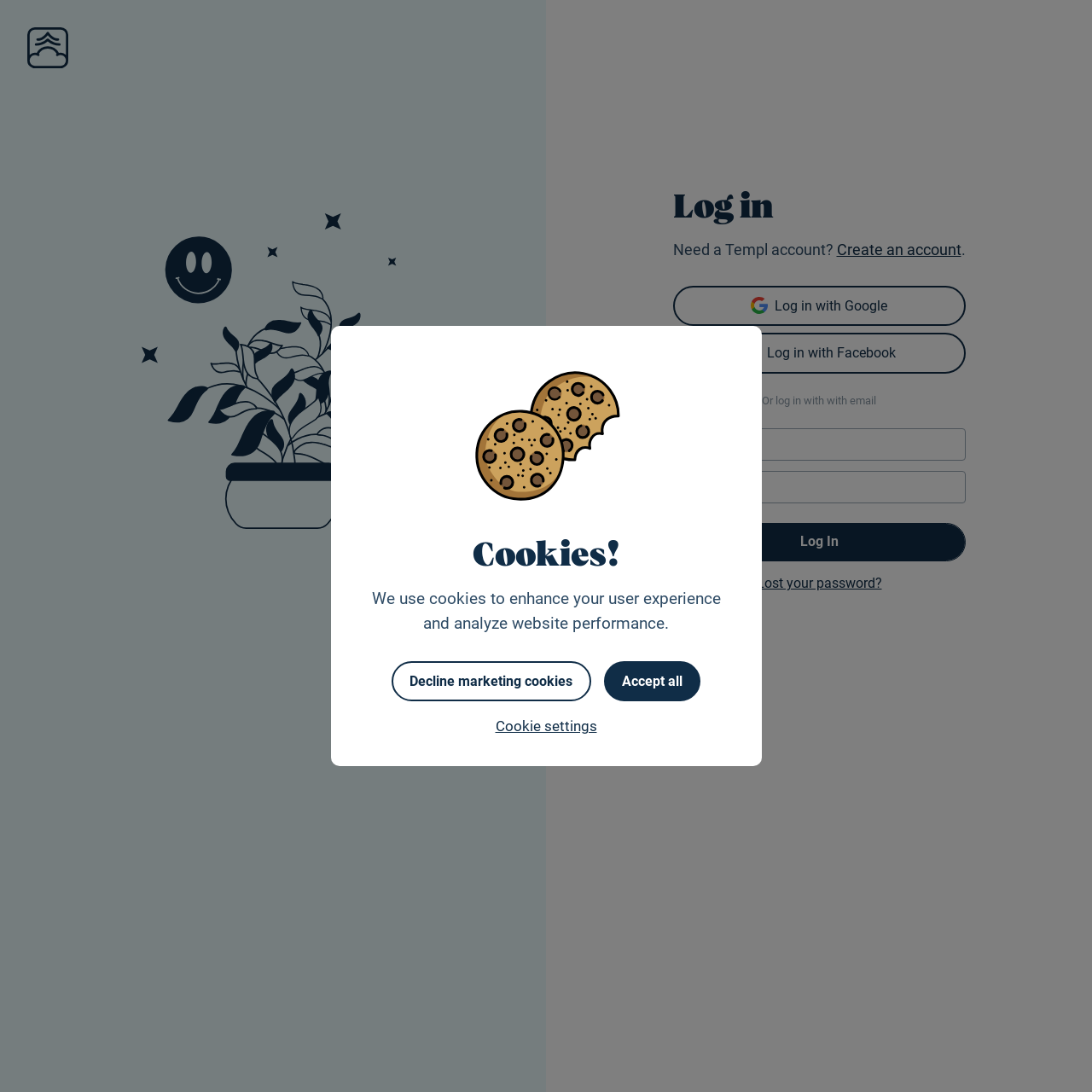Given the element description: "Lost your password?", predict the bounding box coordinates of the UI element it refers to, using four float numbers between 0 and 1, i.e., [left, top, right, bottom].

[0.693, 0.527, 0.807, 0.542]